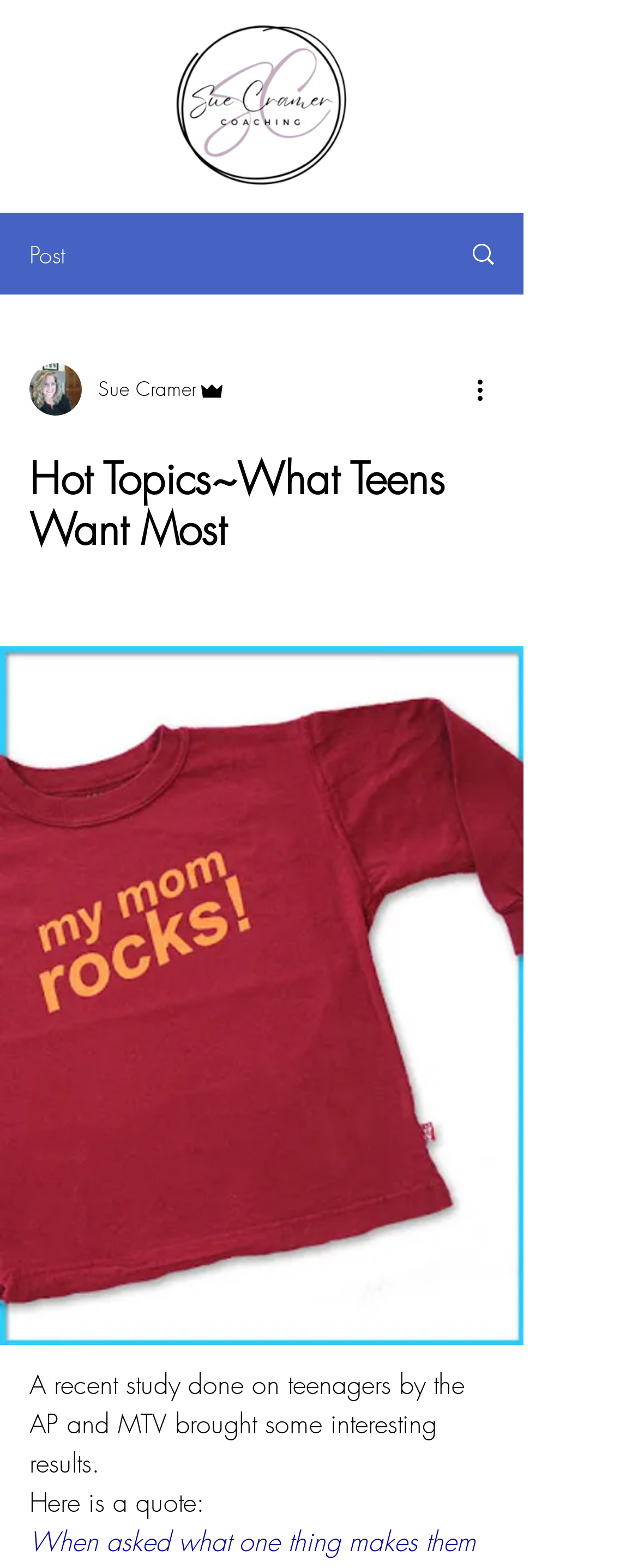What is the logo above the 'Post' button? Refer to the image and provide a one-word or short phrase answer.

AA logo